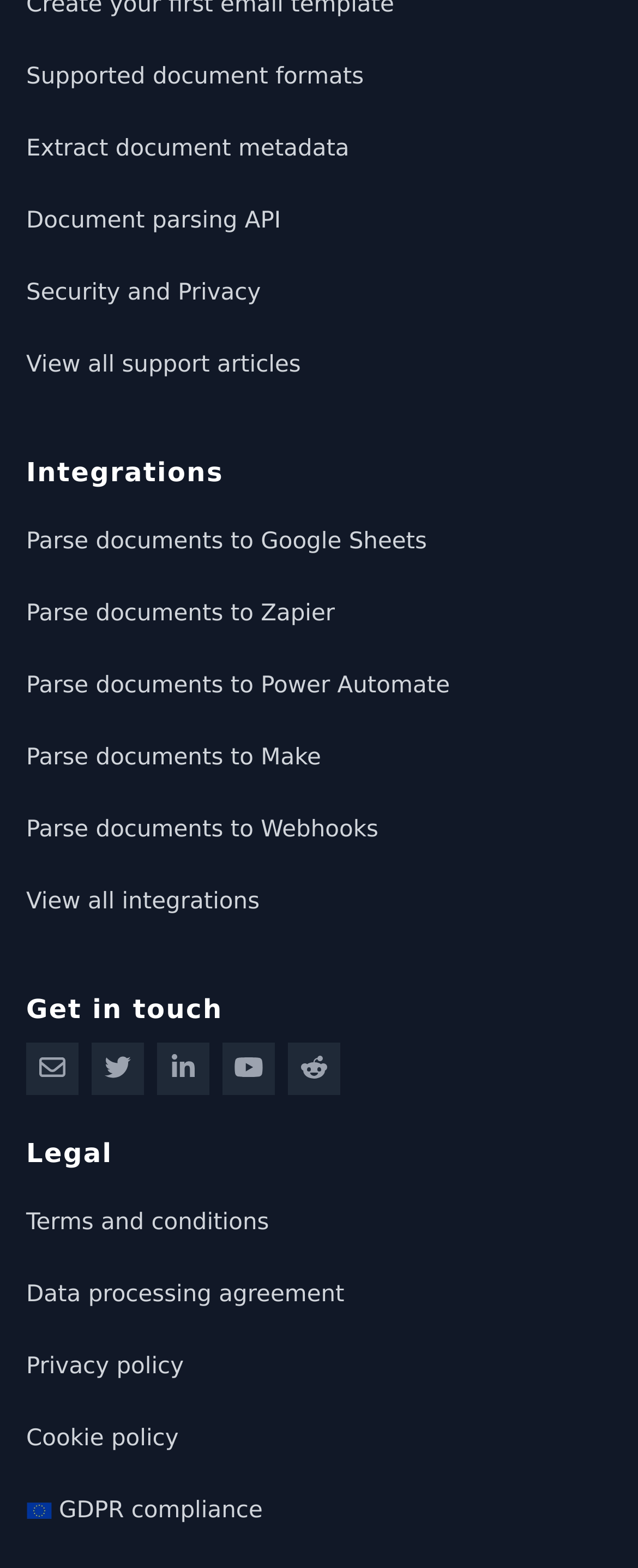Provide the bounding box coordinates of the UI element that matches the description: "Parse documents to Google Sheets".

[0.041, 0.322, 0.959, 0.368]